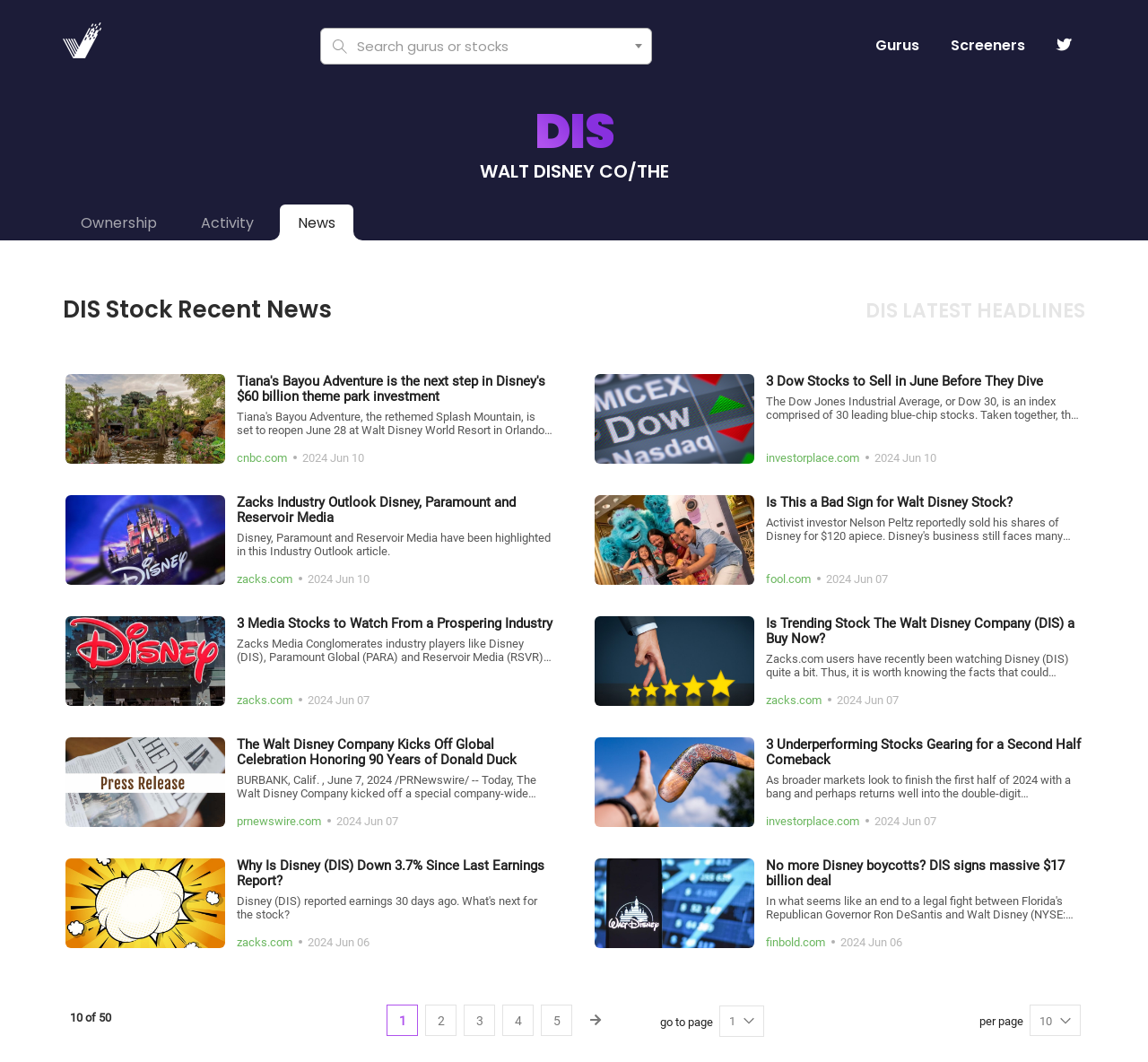Answer the following inquiry with a single word or phrase:
What is the company name displayed on the webpage?

WALT DISNEY CO/THE